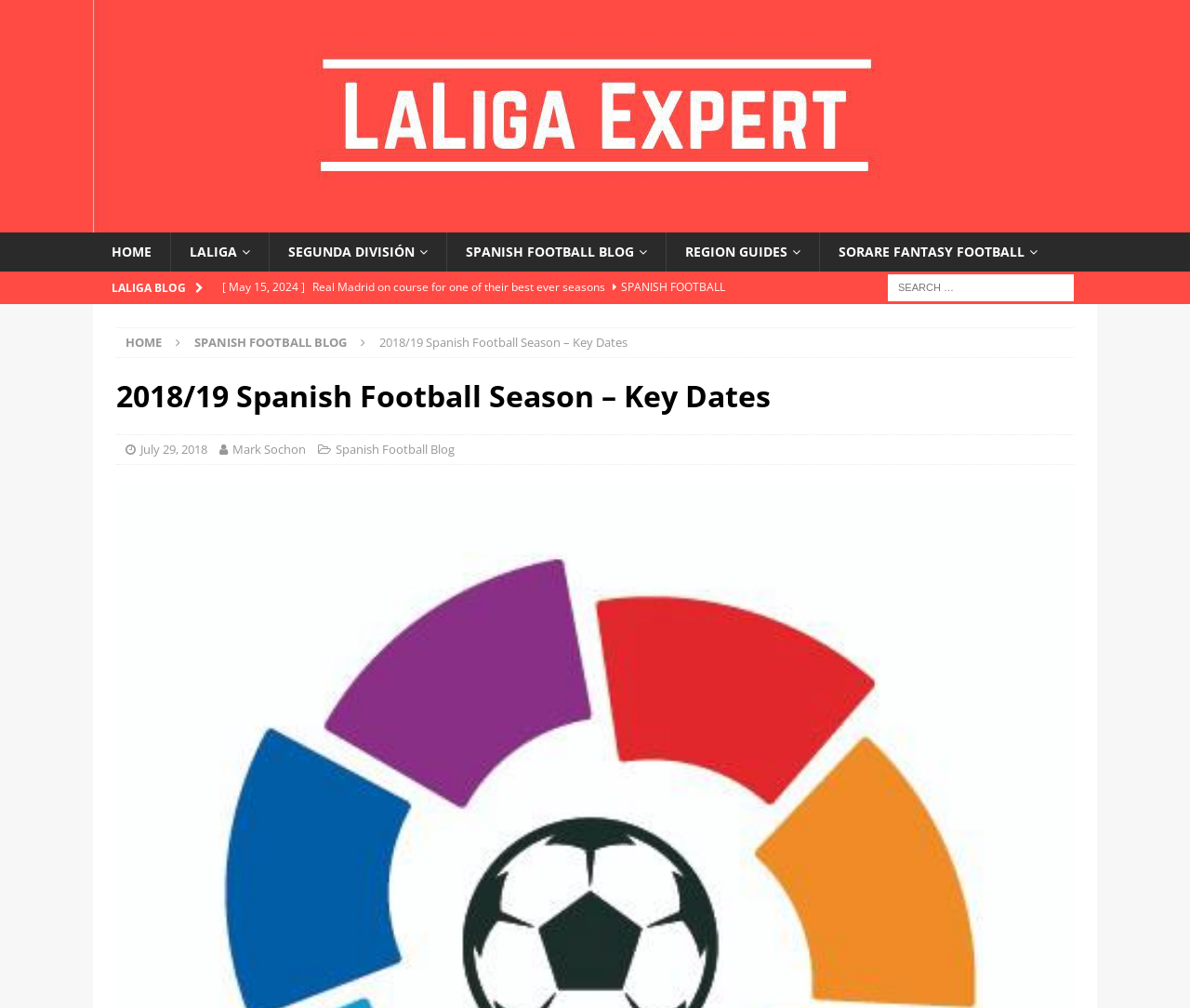How many recent articles are listed on the webpage?
Refer to the screenshot and deliver a thorough answer to the question presented.

There are 5 recent articles listed on the webpage, with titles such as 'Real Madrid on course for one of their best ever seasons', 'A 40 year wait & a week of celebrations in Bilbao', and so on.